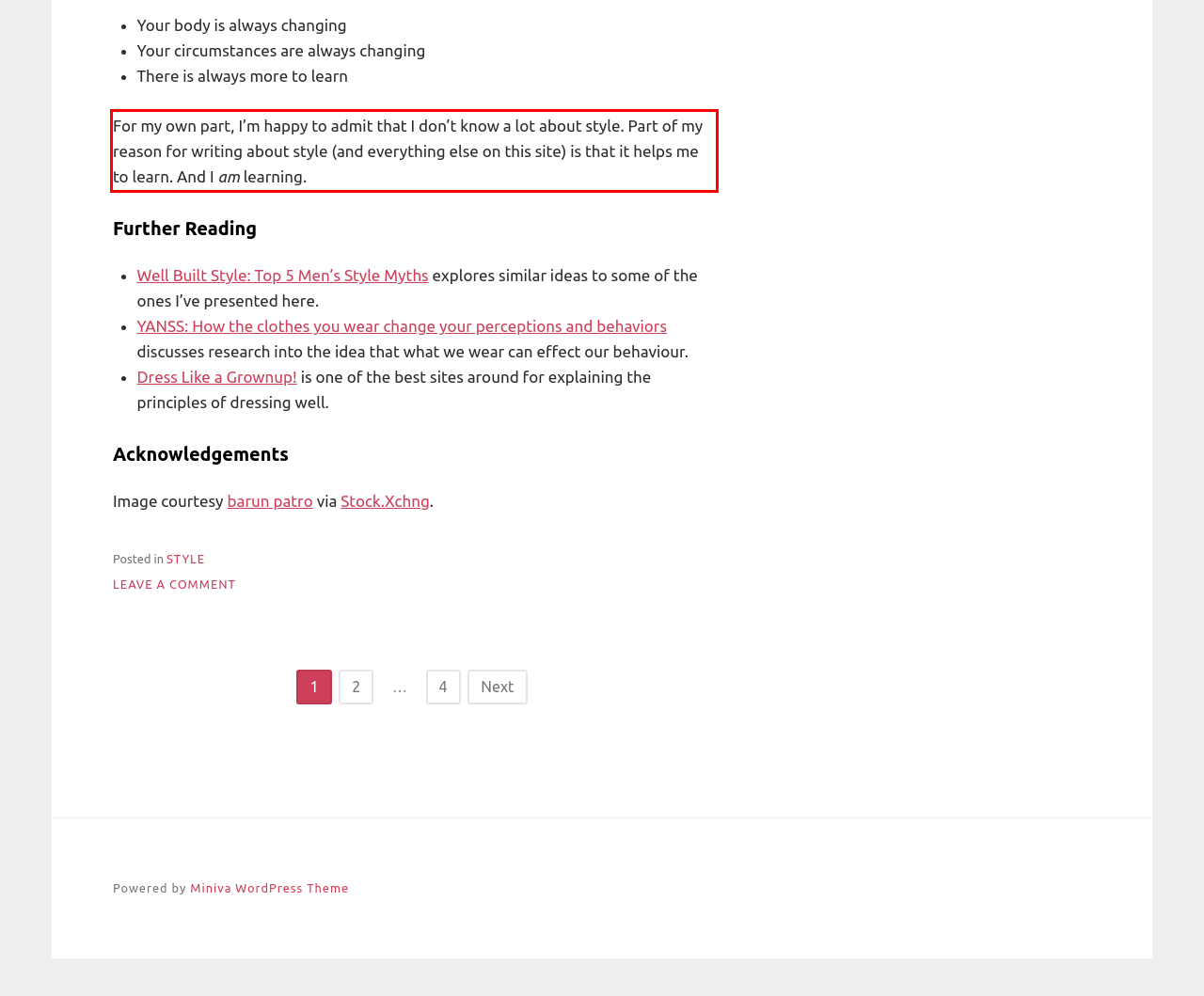In the given screenshot, locate the red bounding box and extract the text content from within it.

For my own part, I’m happy to admit that I don’t know a lot about style. Part of my reason for writing about style (and everything else on this site) is that it helps me to learn. And I am learning.